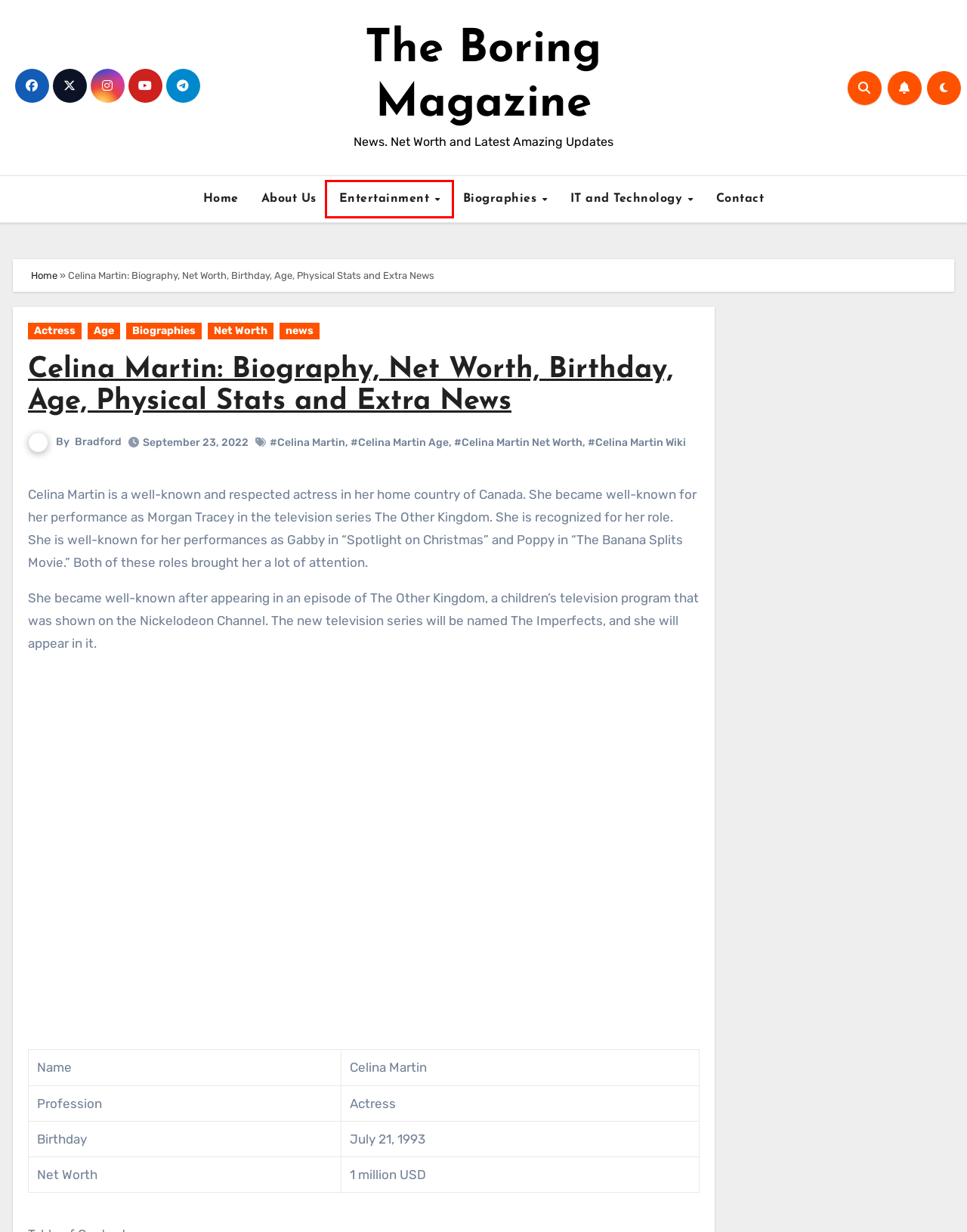Examine the screenshot of the webpage, which includes a red bounding box around an element. Choose the best matching webpage description for the page that will be displayed after clicking the element inside the red bounding box. Here are the candidates:
A. Entertainment - The Boring Magazine
B. Contact - The Boring Magazine
C. Celina Martin Archives - The Boring Magazine
D. Celina Martin Net Worth Archives - The Boring Magazine
E. IT and Technology - The Boring Magazine
F. news Archives - The Boring Magazine
G. Celina Martin Age Archives - The Boring Magazine
H. Celina Martin Wiki Archives - The Boring Magazine

A